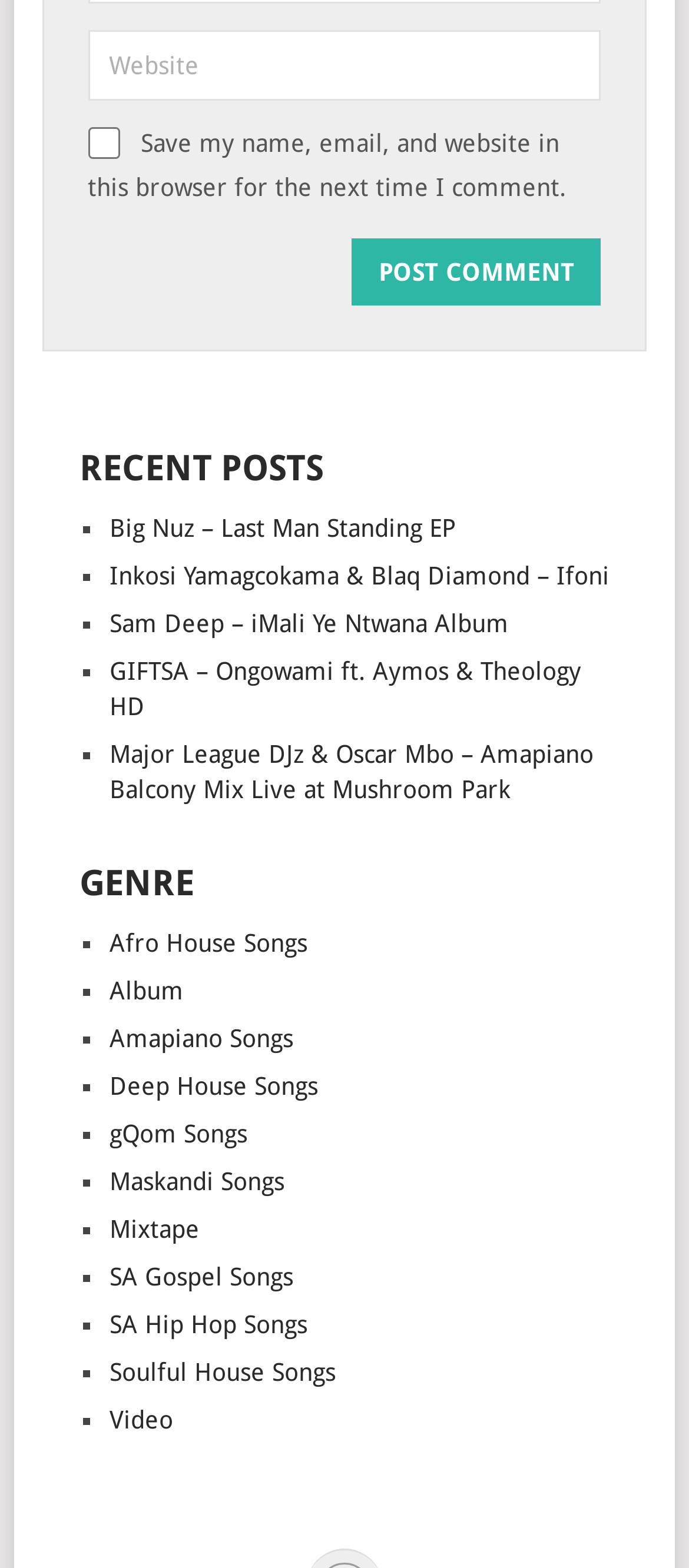Consider the image and give a detailed and elaborate answer to the question: 
What type of content is listed under 'RECENT POSTS'?

The list of items under 'RECENT POSTS' includes links with titles such as 'Big Nuz – Last Man Standing EP' and 'Sam Deep – iMali Ye Ntwana Album', which suggests that the content listed is related to music posts.